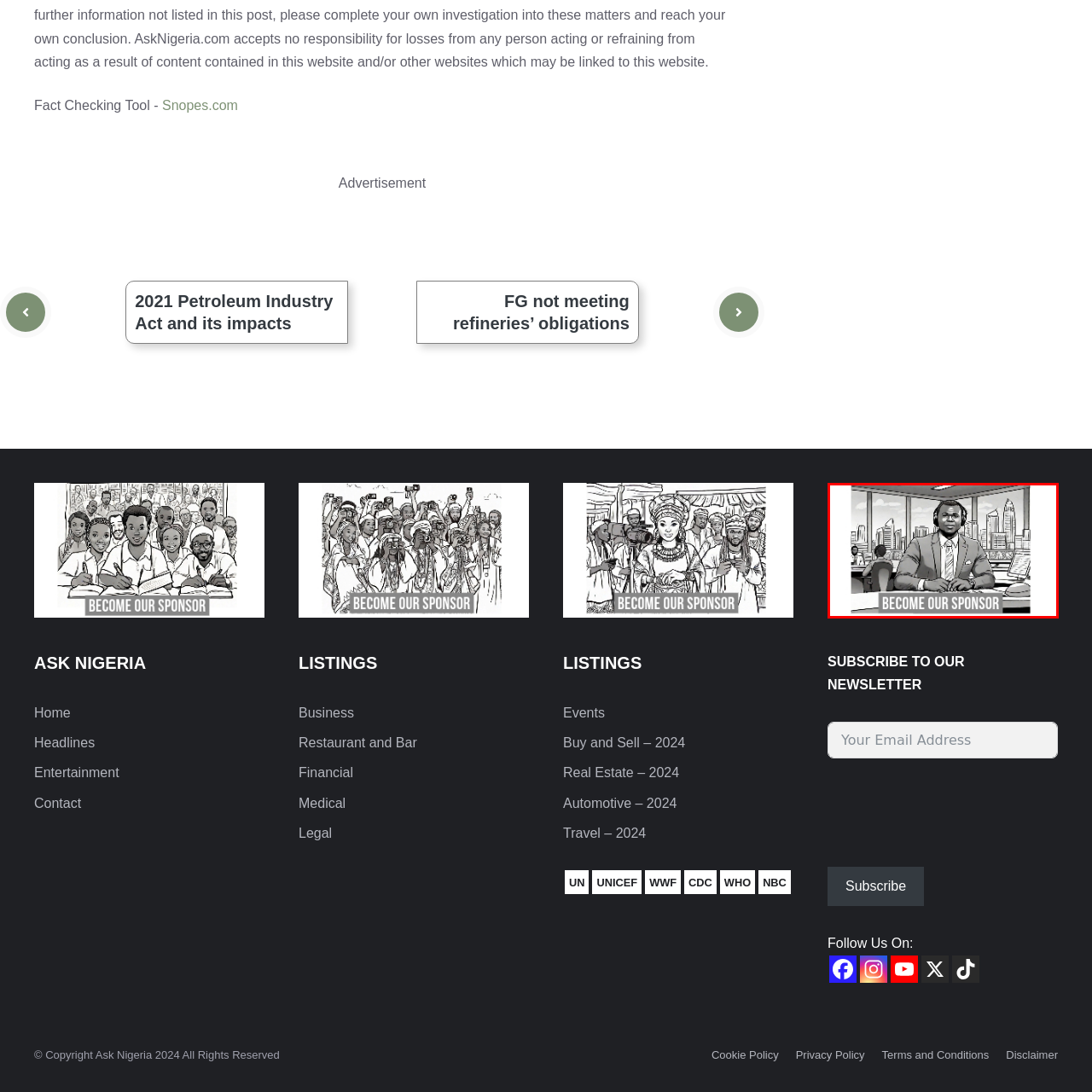What is the purpose of the text at the bottom of the image?
Inspect the image area bounded by the red box and answer the question with a single word or a short phrase.

Call to action